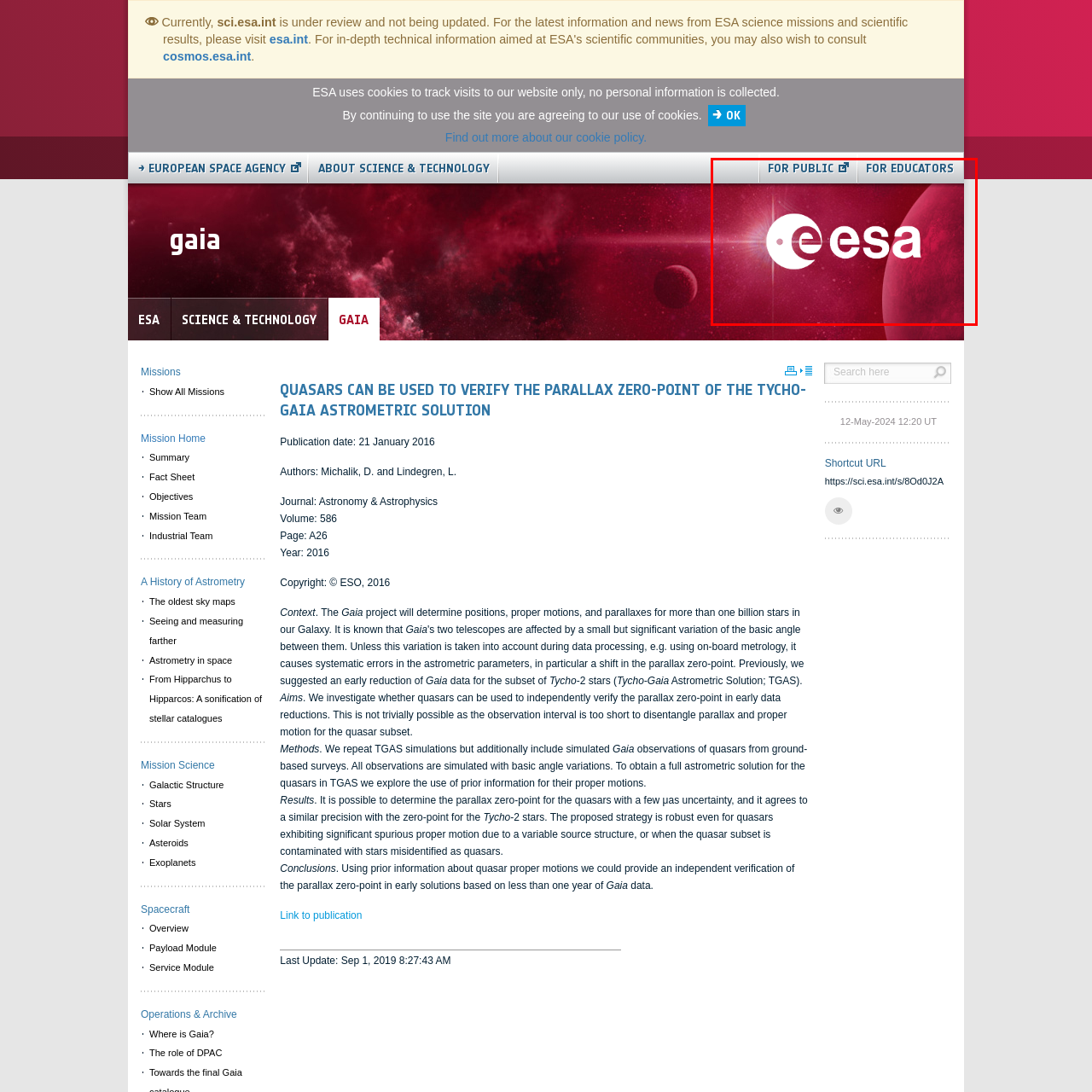Carefully describe the image located within the red boundary.

This image features the logo of the European Space Agency (ESA), displayed prominently against a vibrant red cosmic background. The logo, characterized by a circular design intertwined with the letters "esa" in a bold, clean font, symbolizes the agency's commitment to advancing space exploration and science. The red backdrop evokes the vastness of space, reflecting the agency's focus on astronomical missions and research. Accompanying the logo are links labeled "FOR PUBLIC" and "FOR EDUCATORS," indicating resources available for general and educational audiences, further emphasizing ESA's dedication to outreach and knowledge dissemination in the field of space science.